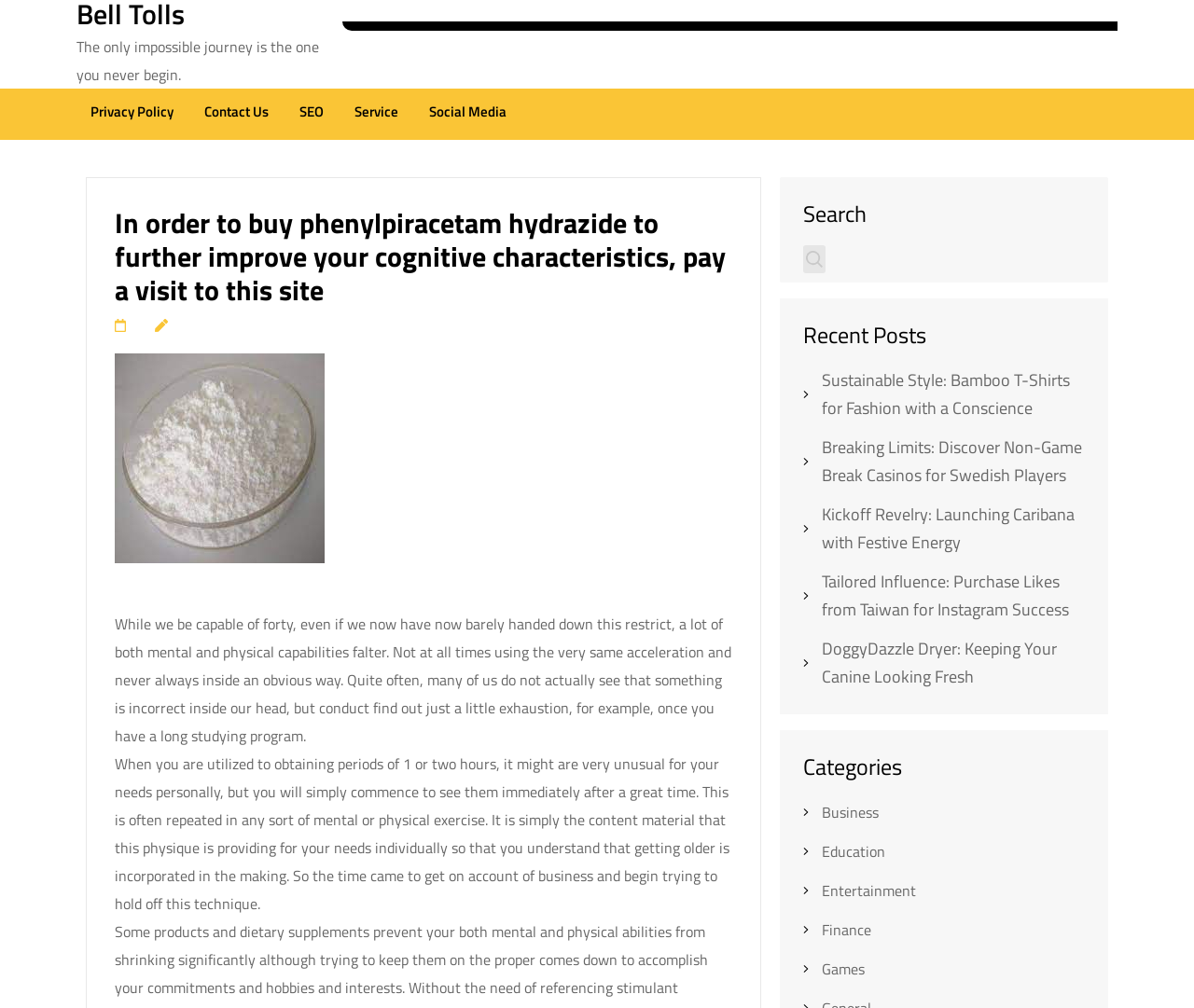Offer a meticulous caption that includes all visible features of the webpage.

This webpage appears to be a blog or article-based website. At the top, there is a motivational quote "The only impossible journey is the one you never begin." Below this quote, there are five links: "Privacy Policy", "Contact Us", "SEO", "Service", and "Social Media", which are likely part of the website's navigation menu.

The main content of the webpage is divided into two sections. On the left side, there is a header section with a title "In order to buy phenylpiracetam hydrazide to further improve your cognitive characteristics, pay a visit to this site" and two links below it. Below the header section, there are two paragraphs of text discussing the importance of taking care of one's mental and physical health as one ages.

On the right side, there is a search bar with a search button and a label "Search". Below the search bar, there is a section titled "Recent Posts" with five links to different articles, including "Sustainable Style: Bamboo T-Shirts for Fashion with a Conscience", "Breaking Limits: Discover Non-Game Break Casinos for Swedish Players", and others. Further down, there is a section titled "Categories" with five links to different categories, including "Business", "Education", "Entertainment", "Finance", and "Games".